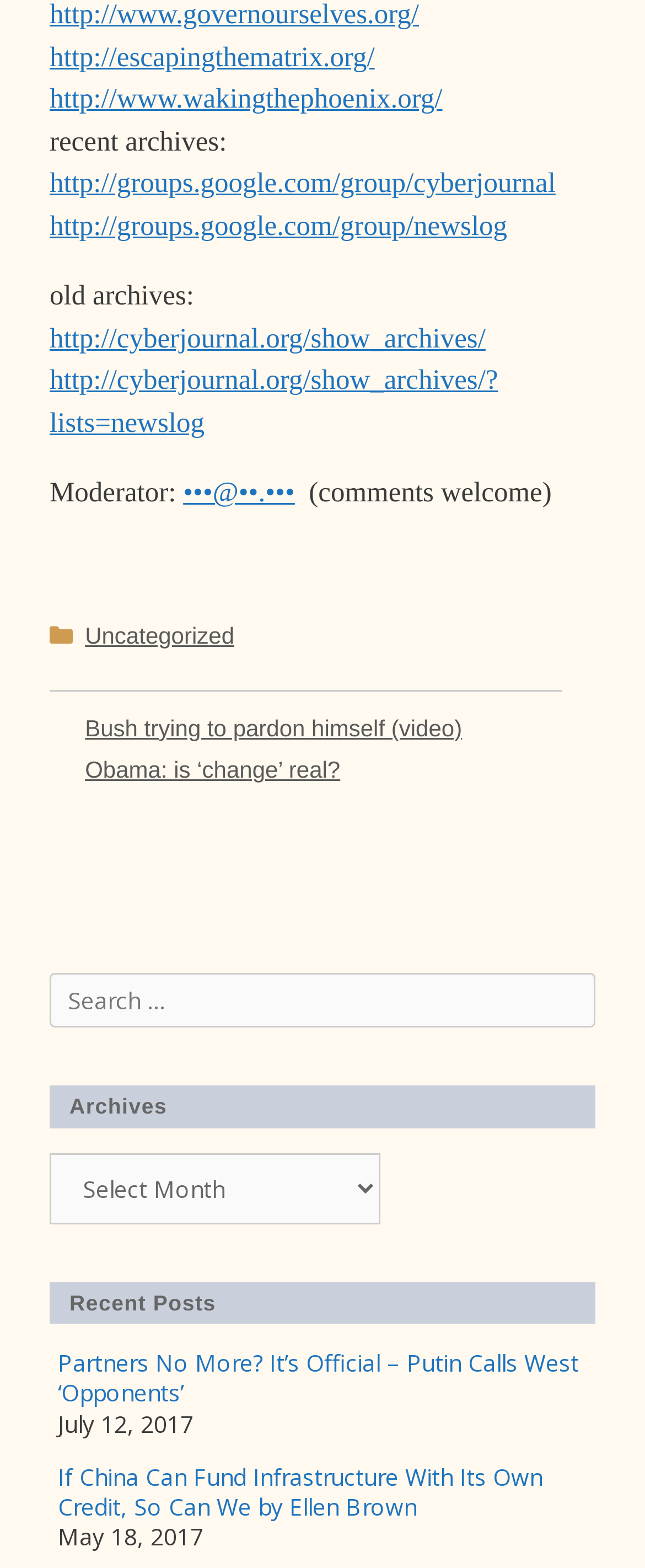Please identify the bounding box coordinates of the region to click in order to complete the task: "view recent posts". The coordinates must be four float numbers between 0 and 1, specified as [left, top, right, bottom].

[0.077, 0.818, 0.923, 0.844]